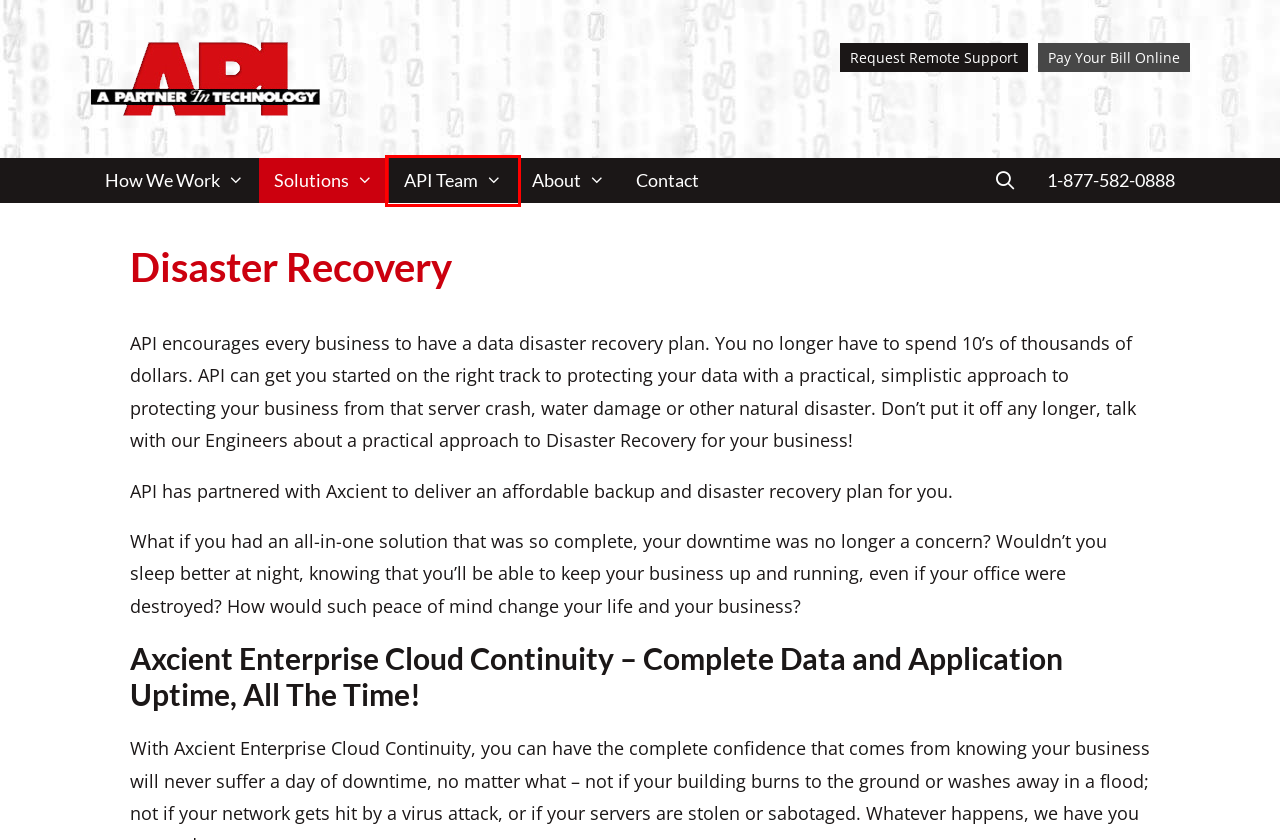You have been given a screenshot of a webpage, where a red bounding box surrounds a UI element. Identify the best matching webpage description for the page that loads after the element in the bounding box is clicked. Options include:
A. ConnectWise ScreenConnect Remote Support Software
B. API Team - A Partner in Technology | Gardiner and Farmington, Maine
C. About A Partner in Technology - Gardiner and Farmington, Maine
D. Contacting A Partner in Technology - Gardiner and Farmington, Maine
E. Managed Solutions - A Partner in Technology | 24x7 monitoring checks.
F. API - A Partner in Technology | Serving all of Maine’s business IT needs
G. How We Work - A Partner in Technology | Gardiner and Farmington, Maine
H. Website Prices - A Partner in Technology, Gardiner, Maine

B